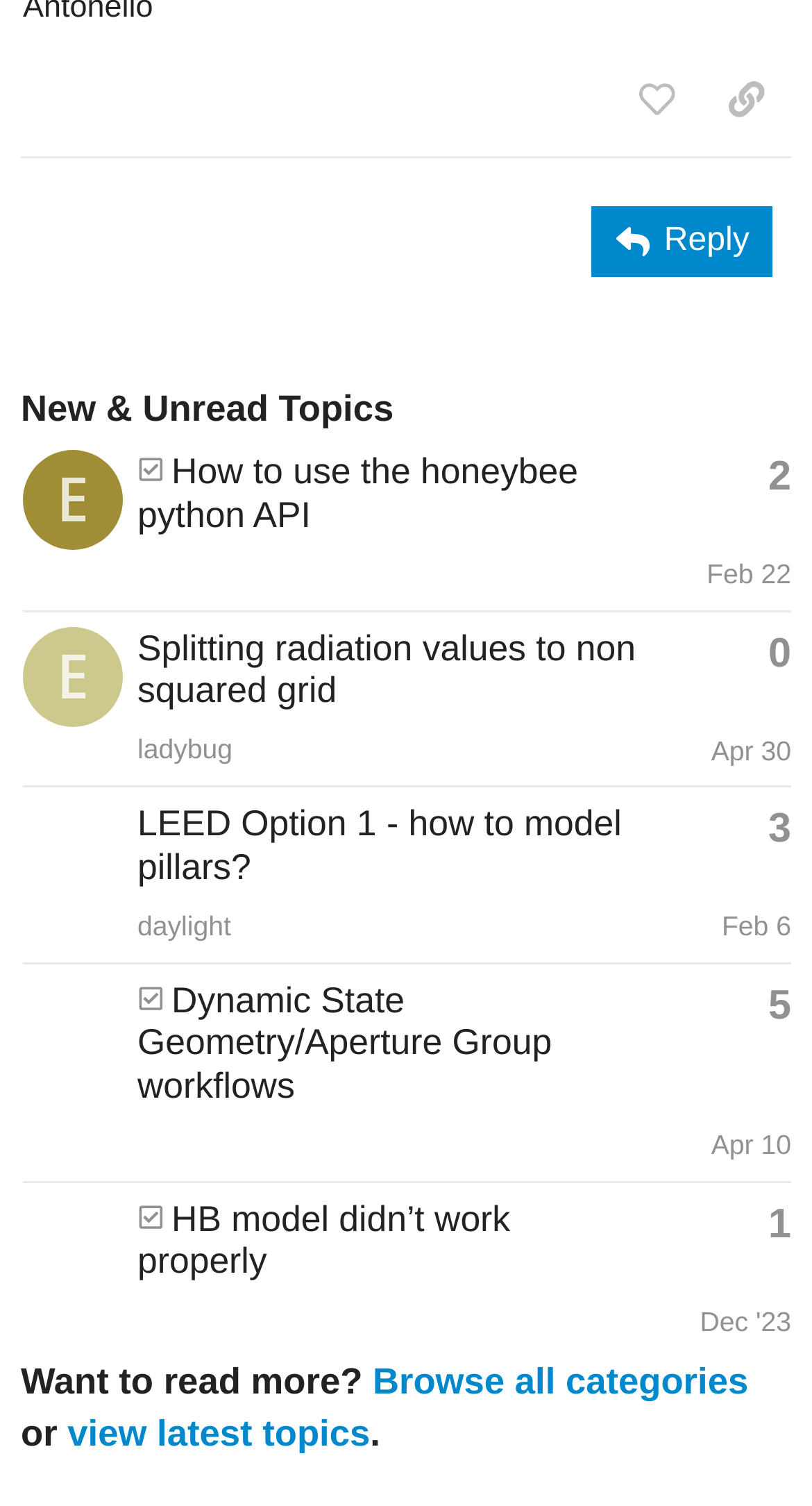Please identify the bounding box coordinates of the clickable area that will allow you to execute the instruction: "View latest topics".

[0.083, 0.937, 0.456, 0.965]